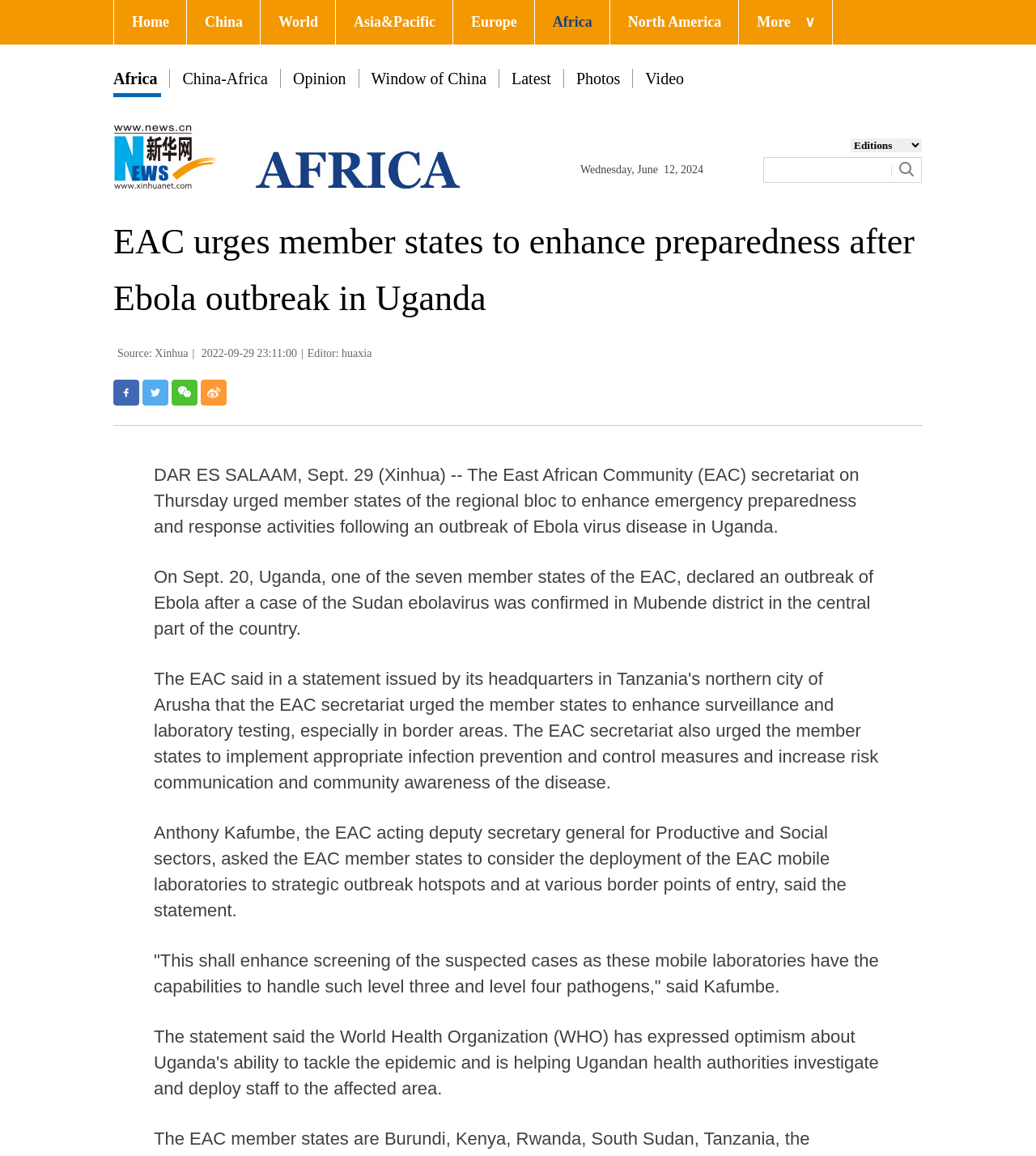Using the webpage screenshot and the element description North America, determine the bounding box coordinates. Specify the coordinates in the format (top-left x, top-left y, bottom-right x, bottom-right y) with values ranging from 0 to 1.

[0.589, 0.0, 0.713, 0.039]